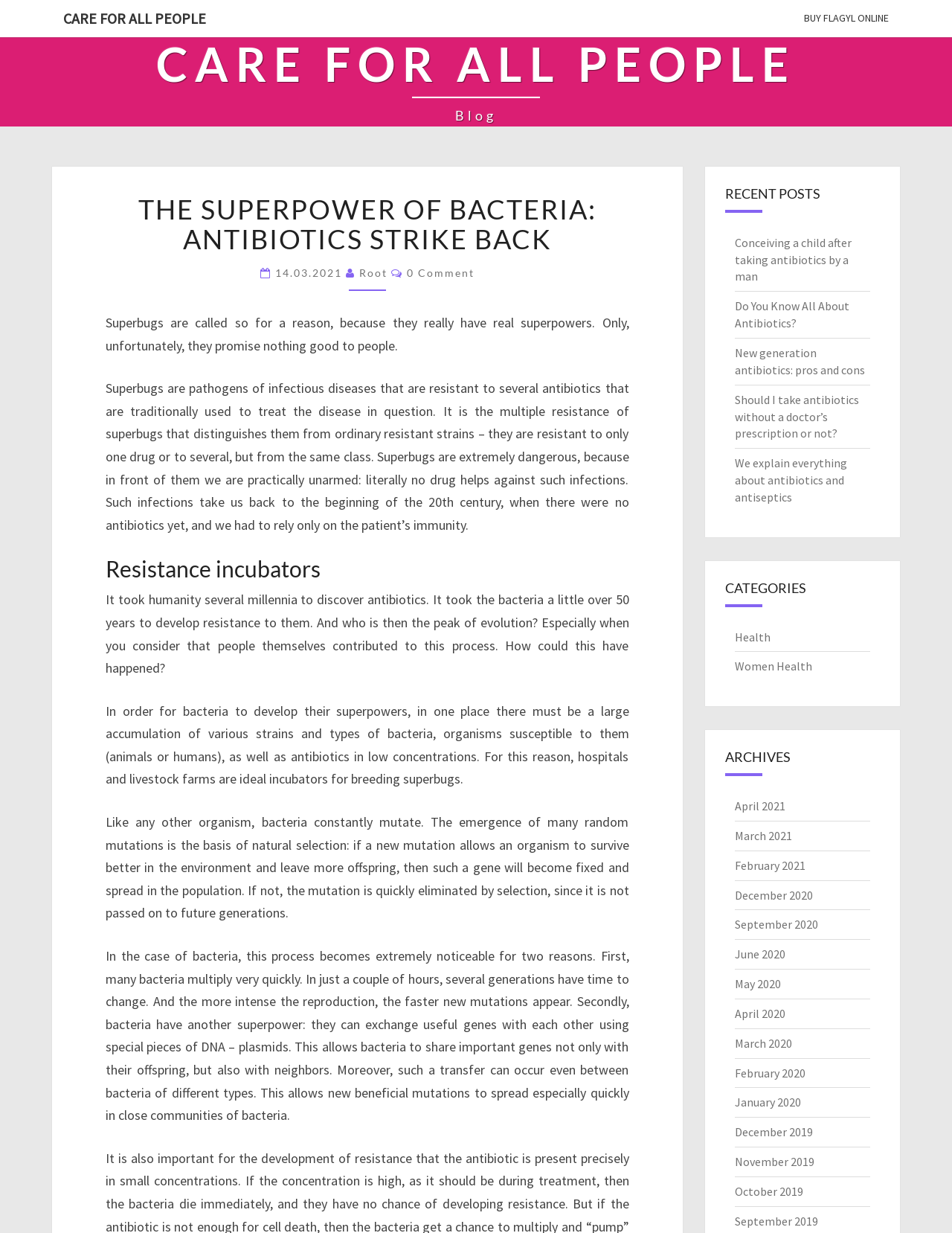Could you please study the image and provide a detailed answer to the question:
What is the purpose of hospitals and livestock farms?

According to the webpage, hospitals and livestock farms are ideal incubators for breeding superbugs because they provide a large accumulation of various strains and types of bacteria, organisms susceptible to them, and antibiotics in low concentrations, allowing bacteria to develop their superpowers.